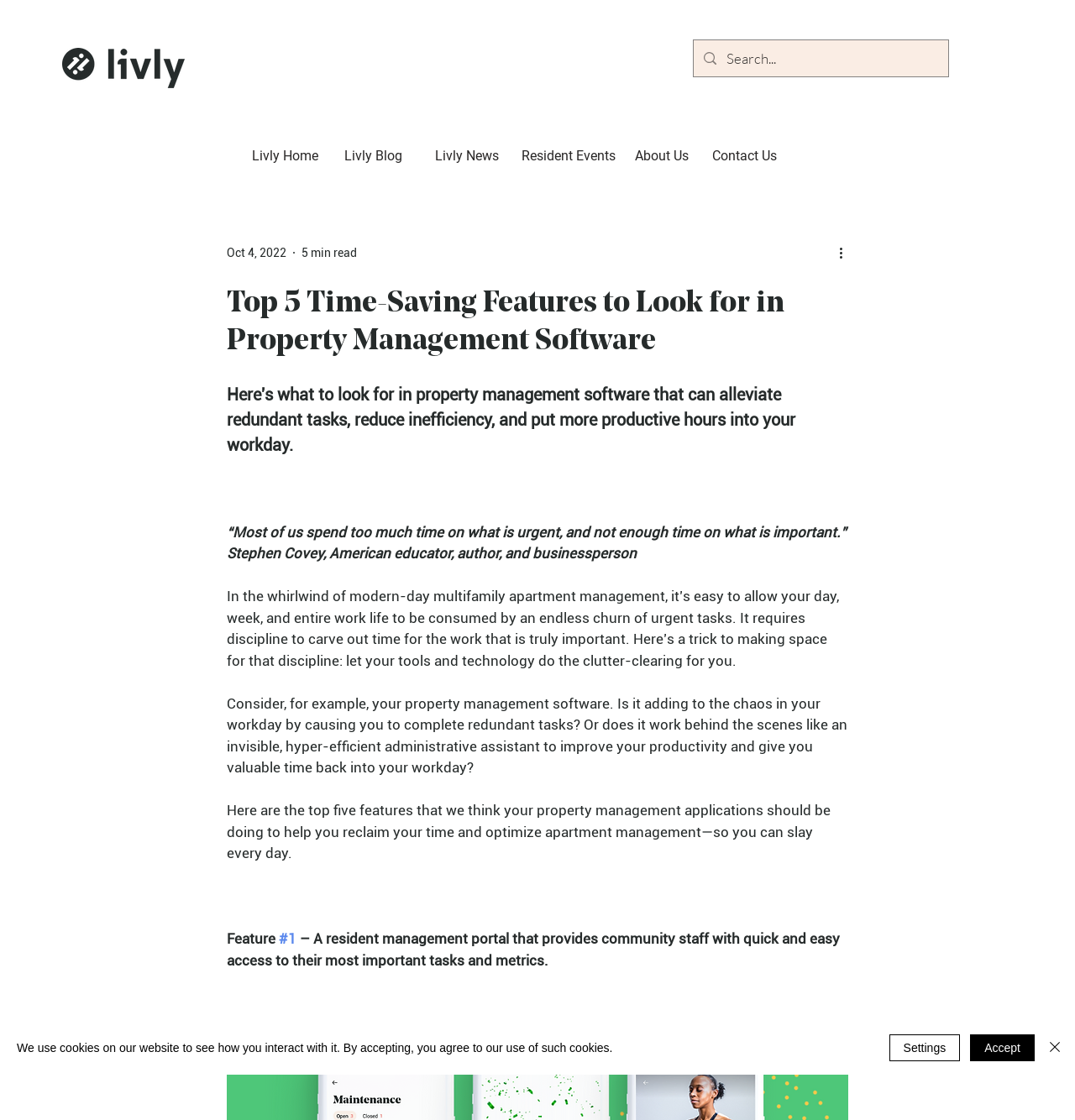Determine the bounding box coordinates of the region to click in order to accomplish the following instruction: "Go to Livly Home". Provide the coordinates as four float numbers between 0 and 1, specifically [left, top, right, bottom].

[0.224, 0.128, 0.306, 0.15]